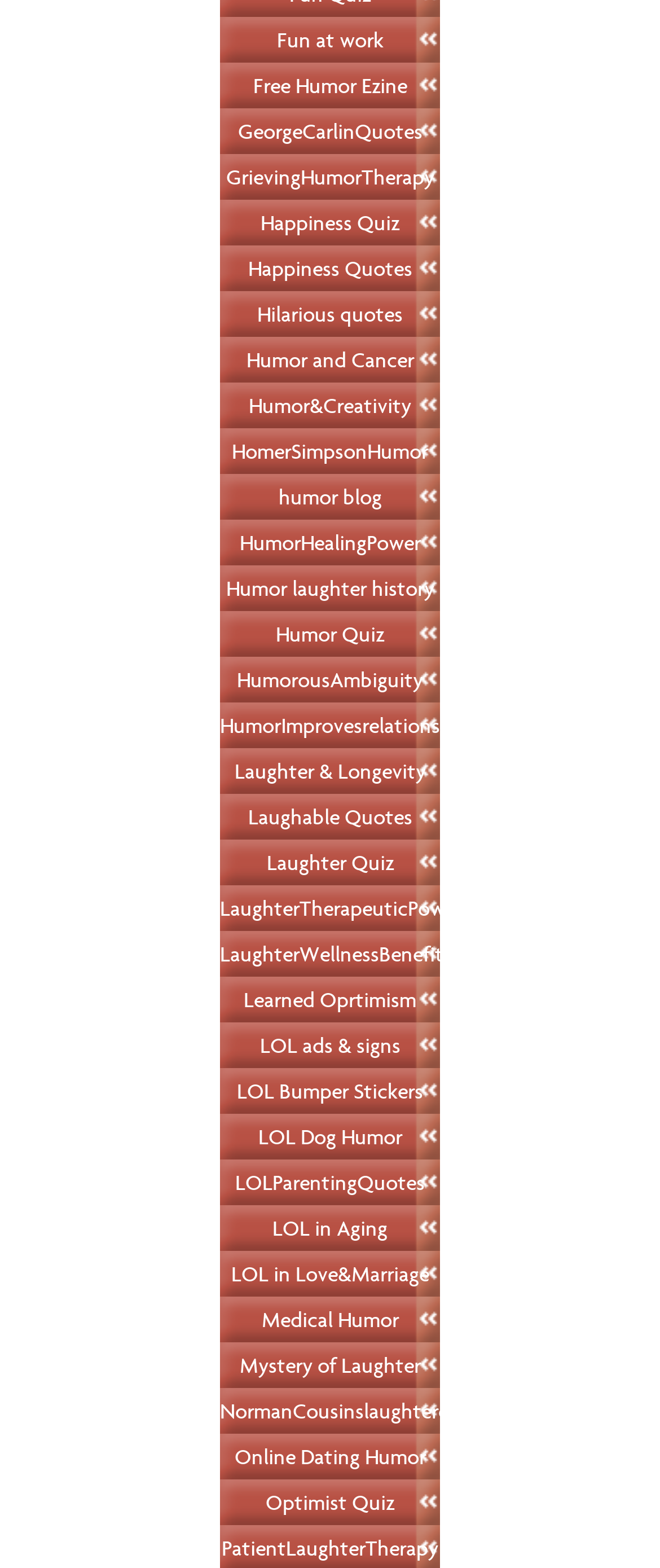Determine the bounding box coordinates of the UI element described by: "Happiness Quiz".

[0.333, 0.127, 0.667, 0.156]